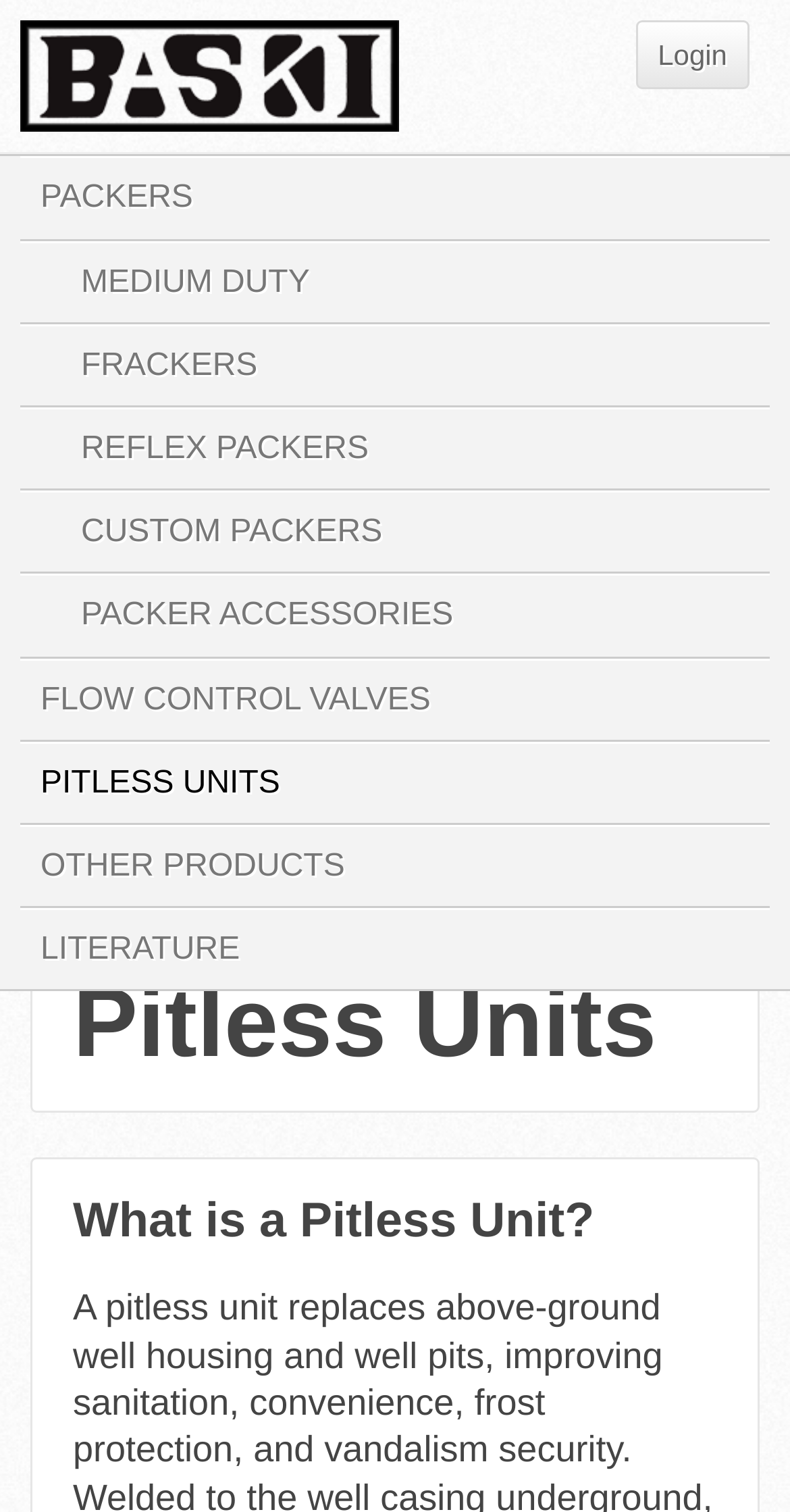Please specify the bounding box coordinates of the clickable region to carry out the following instruction: "read about What is a Pitless Unit?". The coordinates should be four float numbers between 0 and 1, in the format [left, top, right, bottom].

[0.092, 0.789, 0.752, 0.825]